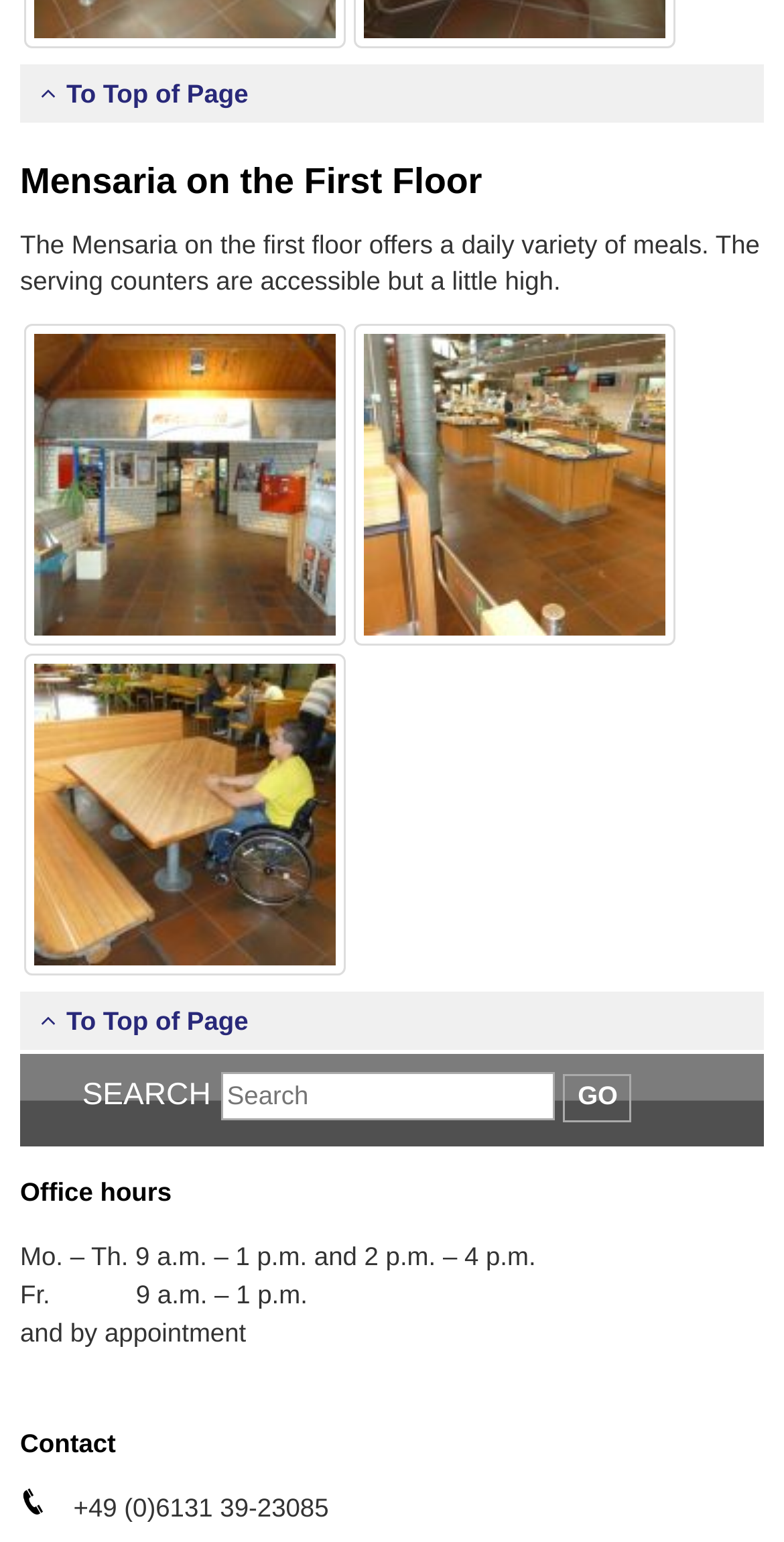Given the element description: "To Top of Page", predict the bounding box coordinates of this UI element. The coordinates must be four float numbers between 0 and 1, given as [left, top, right, bottom].

[0.045, 0.05, 0.317, 0.07]